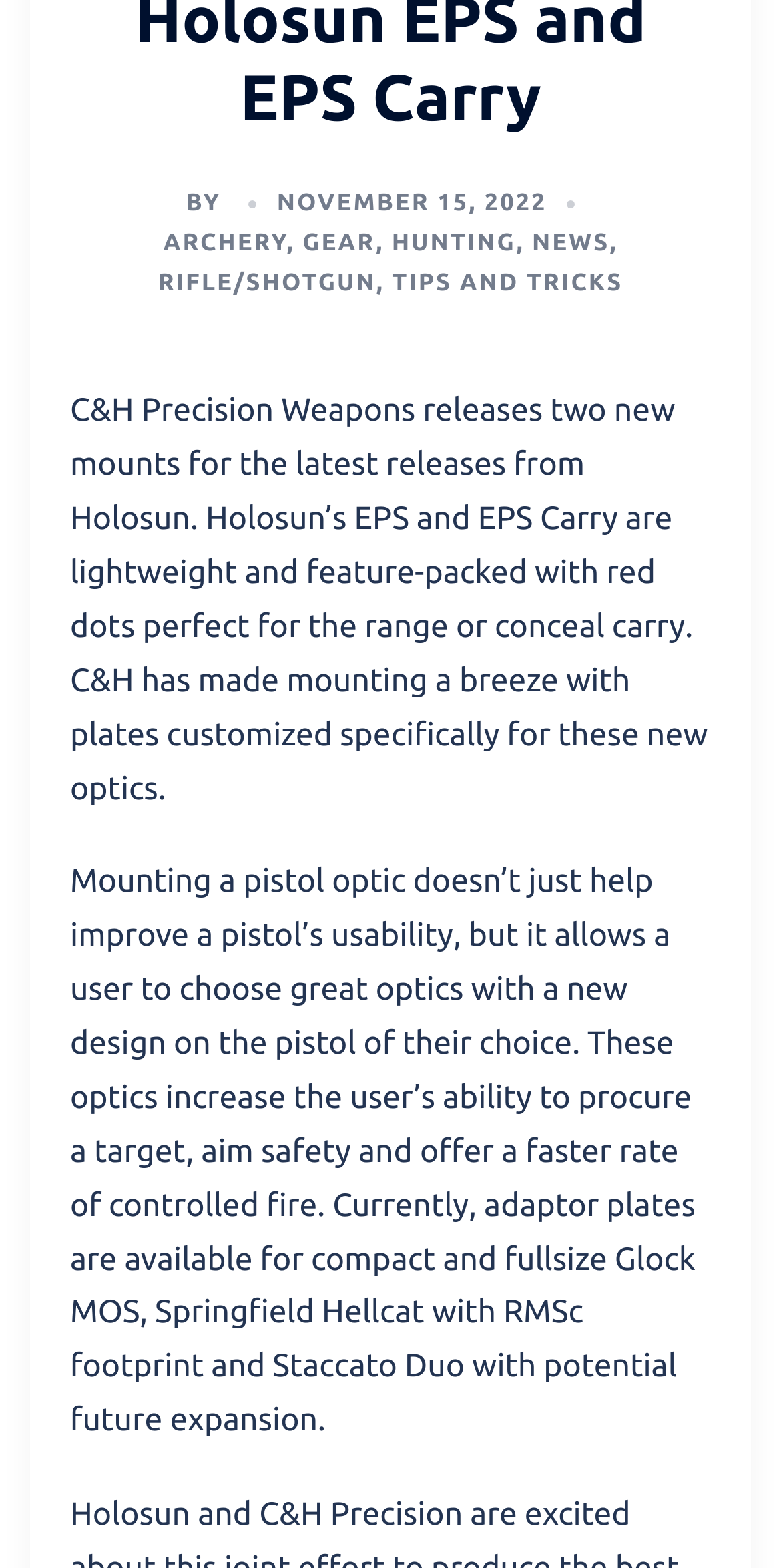Identify the bounding box coordinates for the UI element mentioned here: "Tips and Tricks". Provide the coordinates as four float values between 0 and 1, i.e., [left, top, right, bottom].

[0.502, 0.173, 0.798, 0.189]